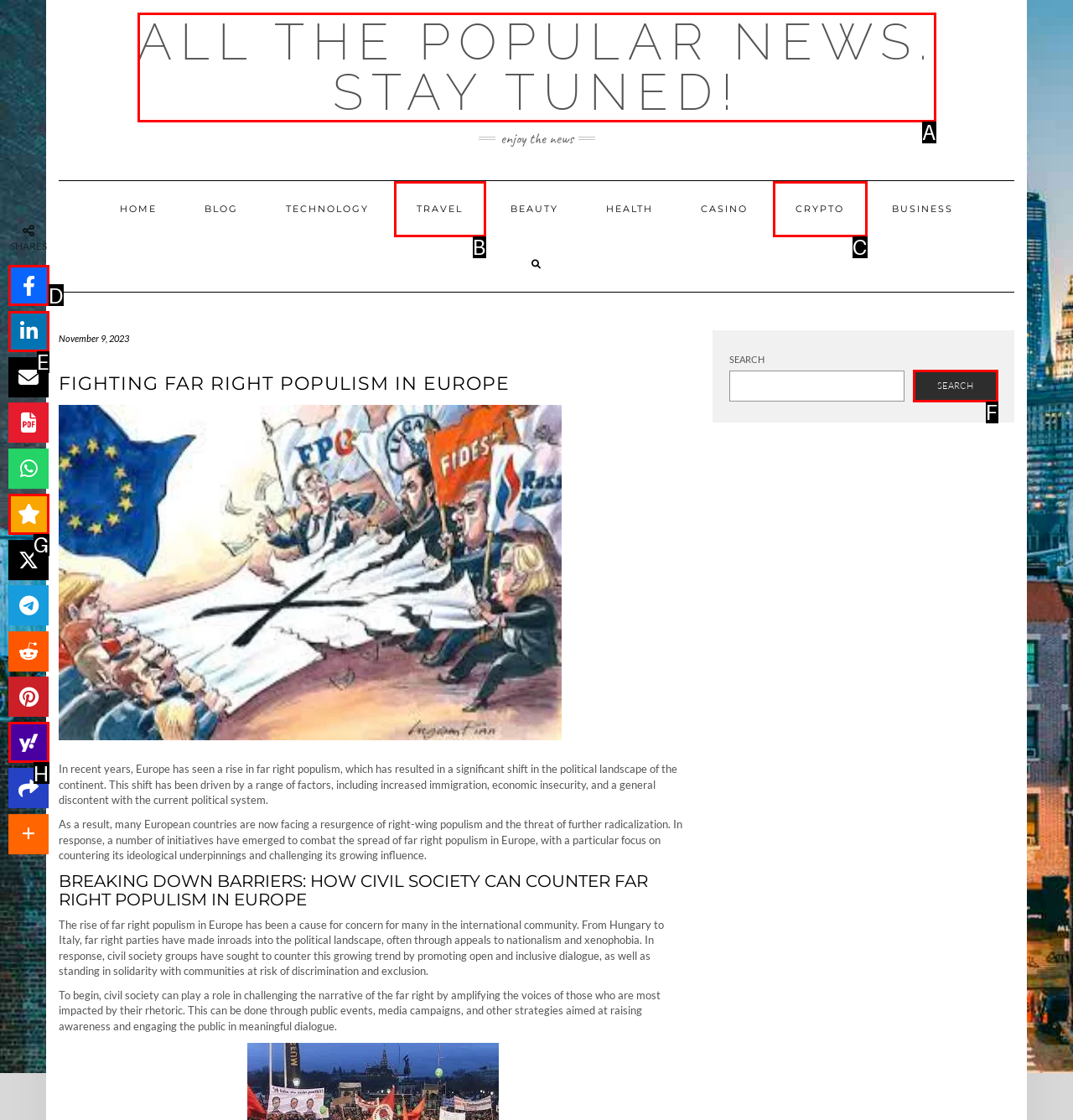Match the description: Search to the appropriate HTML element. Respond with the letter of your selected option.

F